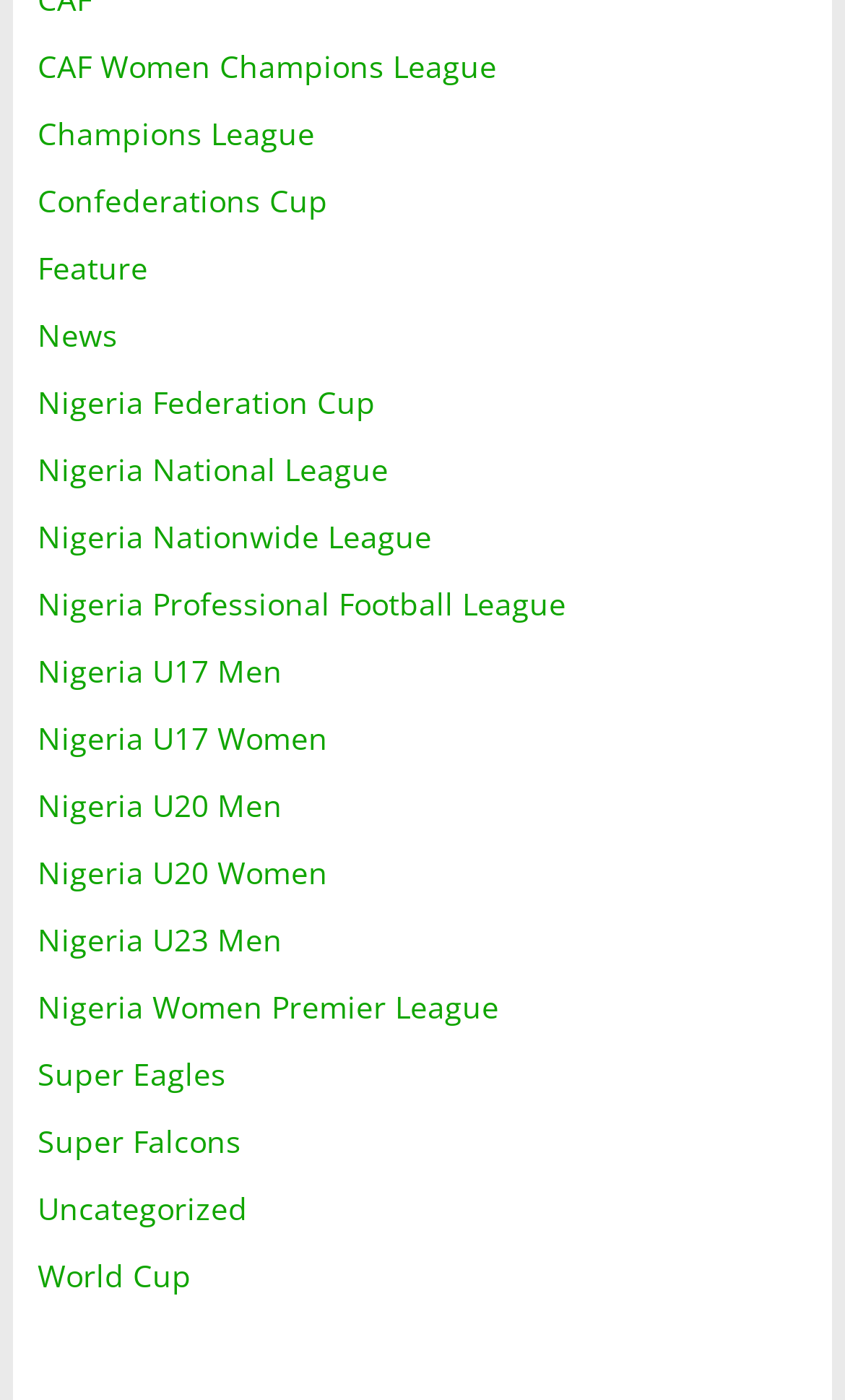Answer in one word or a short phrase: 
What is the first link on the webpage?

CAF Women Champions League